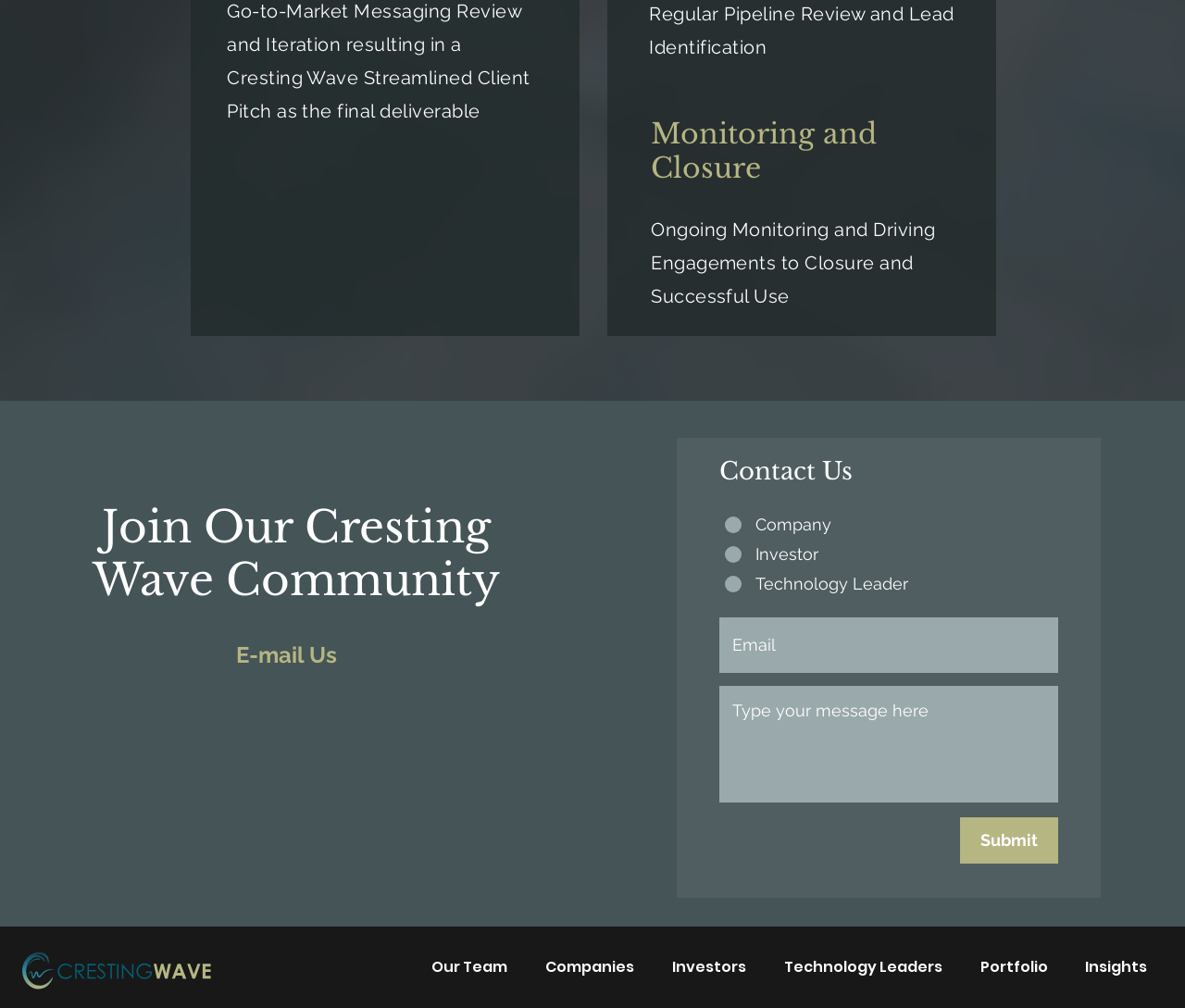Reply to the question with a single word or phrase:
What is the final deliverable of Go-to-Market Messaging Review and Iteration?

Cresting Wave Streamlined Client Pitch